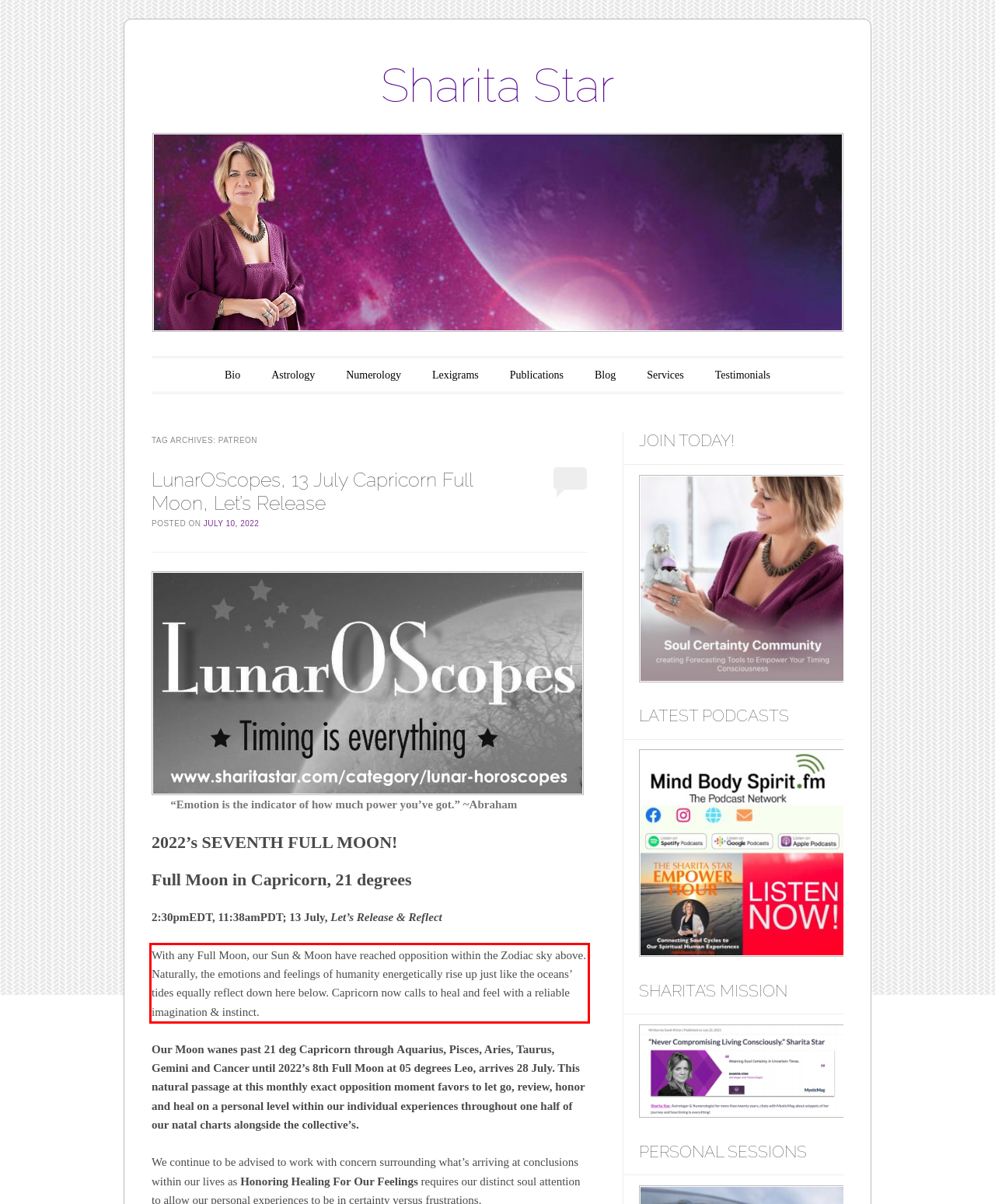Please look at the screenshot provided and find the red bounding box. Extract the text content contained within this bounding box.

With any Full Moon, our Sun & Moon have reached opposition within the Zodiac sky above. Naturally, the emotions and feelings of humanity energetically rise up just like the oceans’ tides equally reflect down here below. Capricorn now calls to heal and feel with a reliable imagination & instinct.